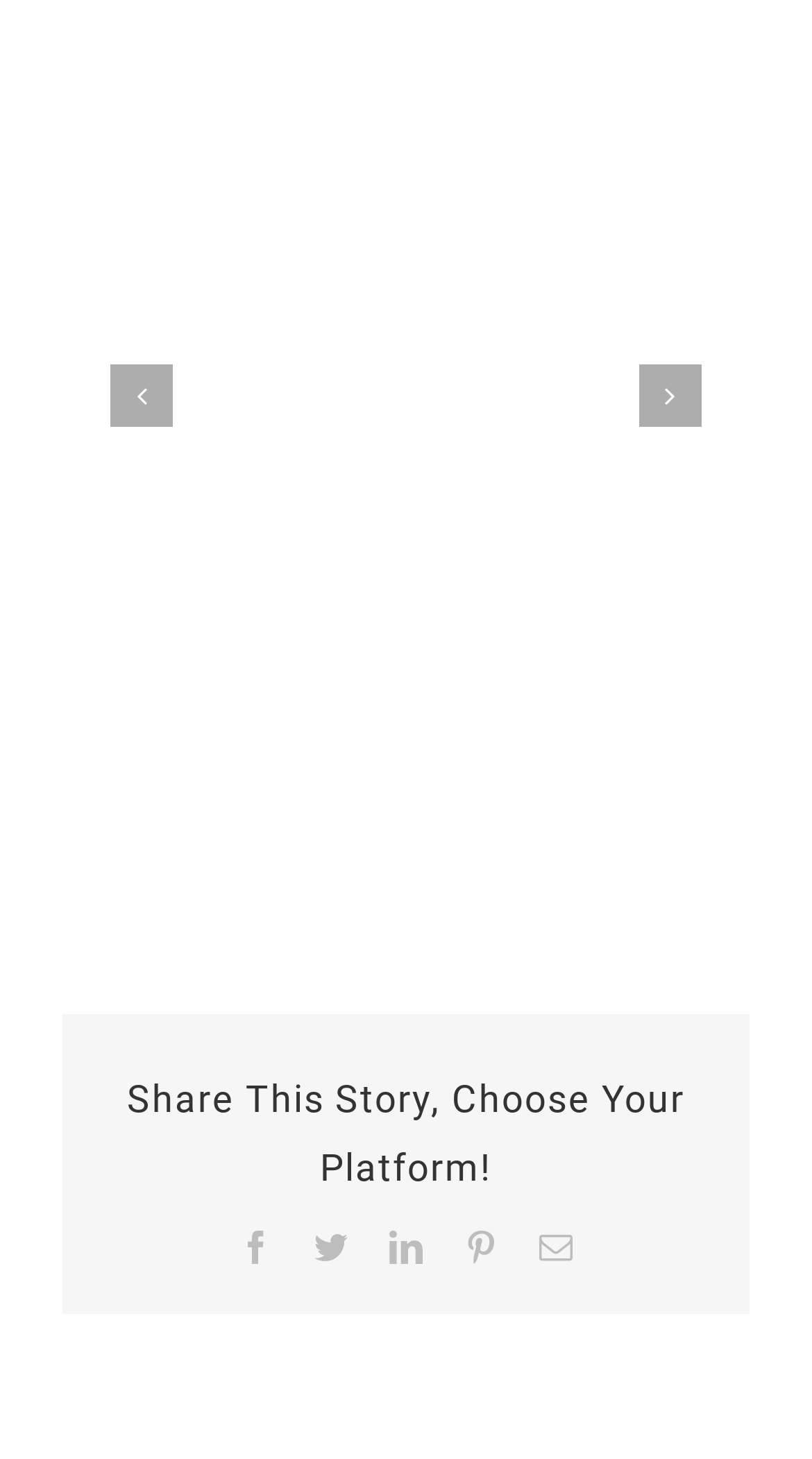Pinpoint the bounding box coordinates of the clickable area necessary to execute the following instruction: "Share on Facebook". The coordinates should be given as four float numbers between 0 and 1, namely [left, top, right, bottom].

[0.295, 0.844, 0.336, 0.867]